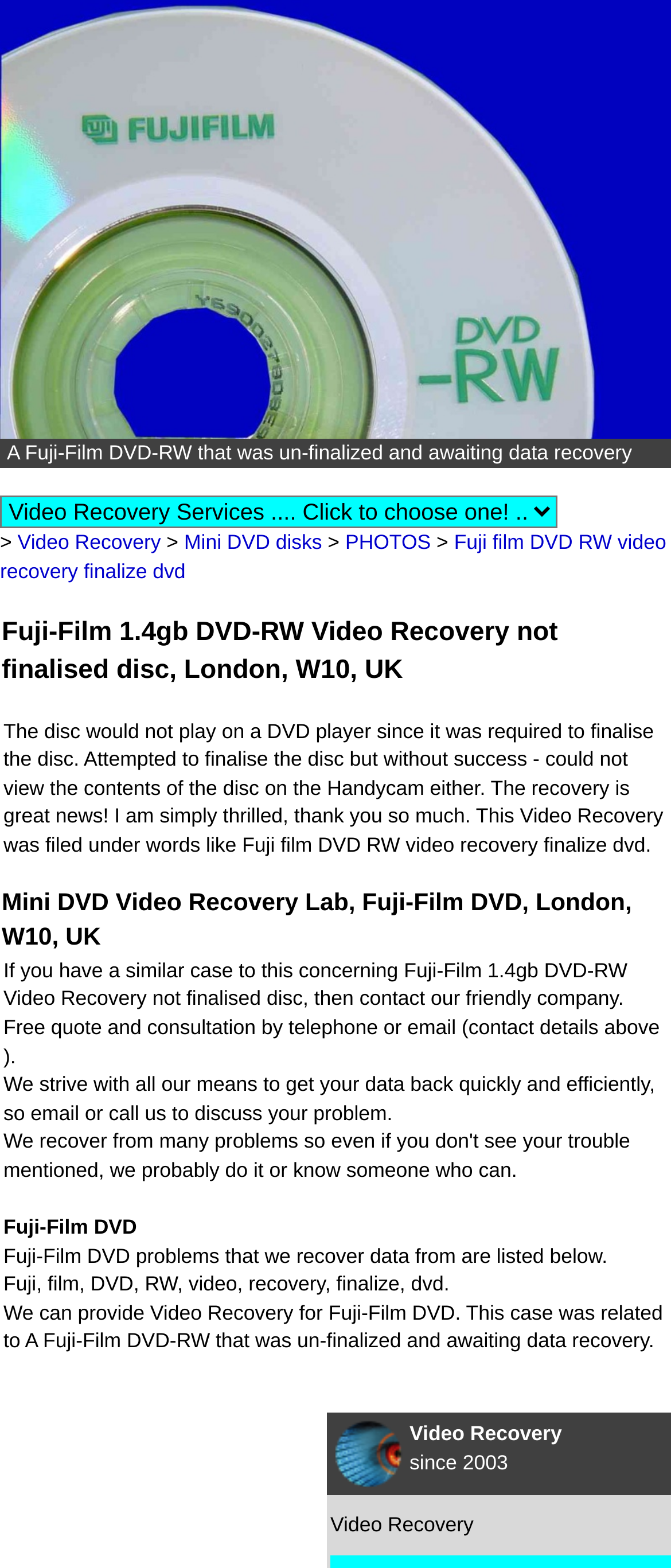Please determine the bounding box coordinates for the element with the description: "Video Recovery".

[0.026, 0.338, 0.24, 0.354]